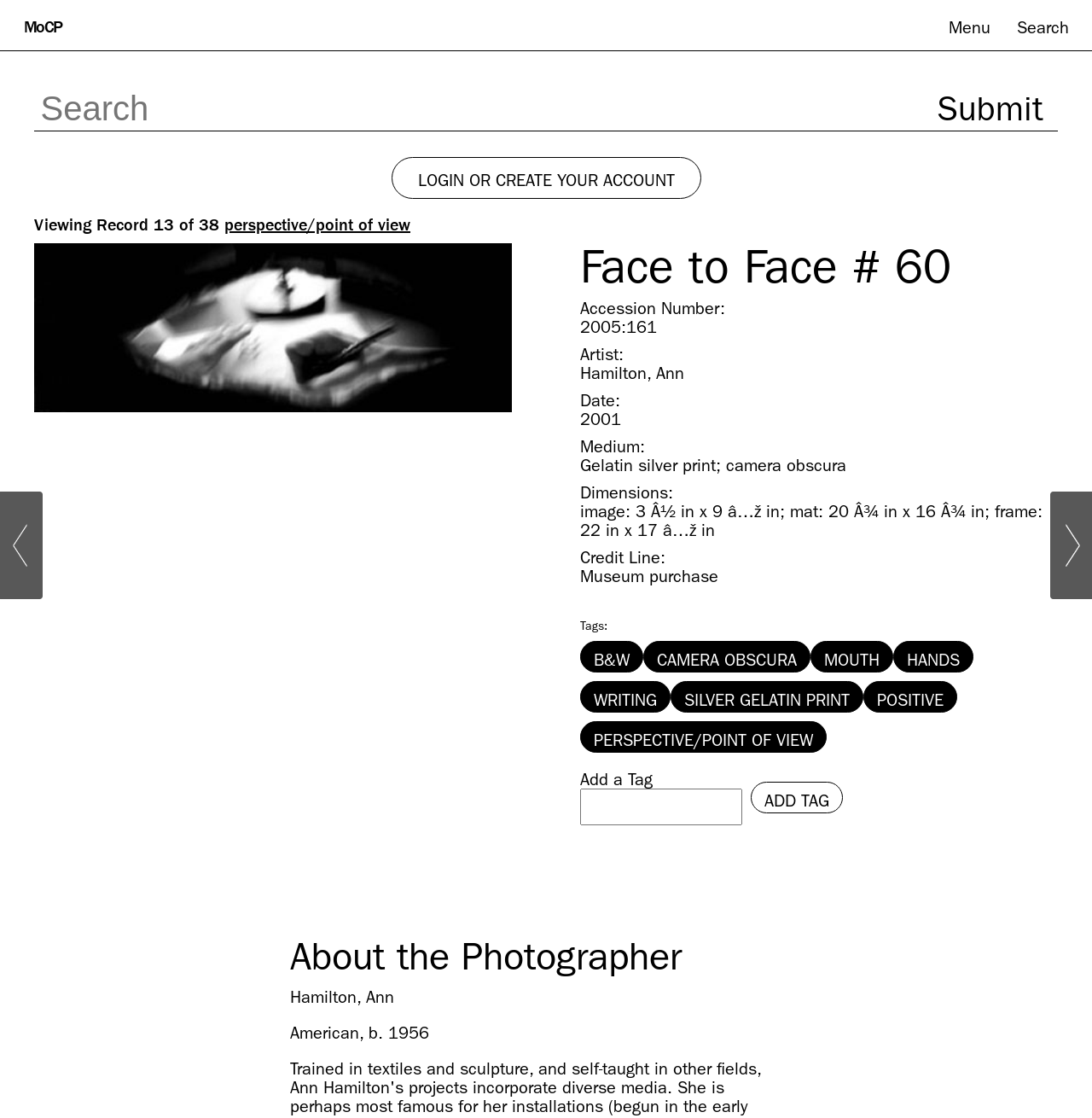Given the description "parent_node: Add a Tag name="tag"", determine the bounding box of the corresponding UI element.

[0.531, 0.705, 0.68, 0.738]